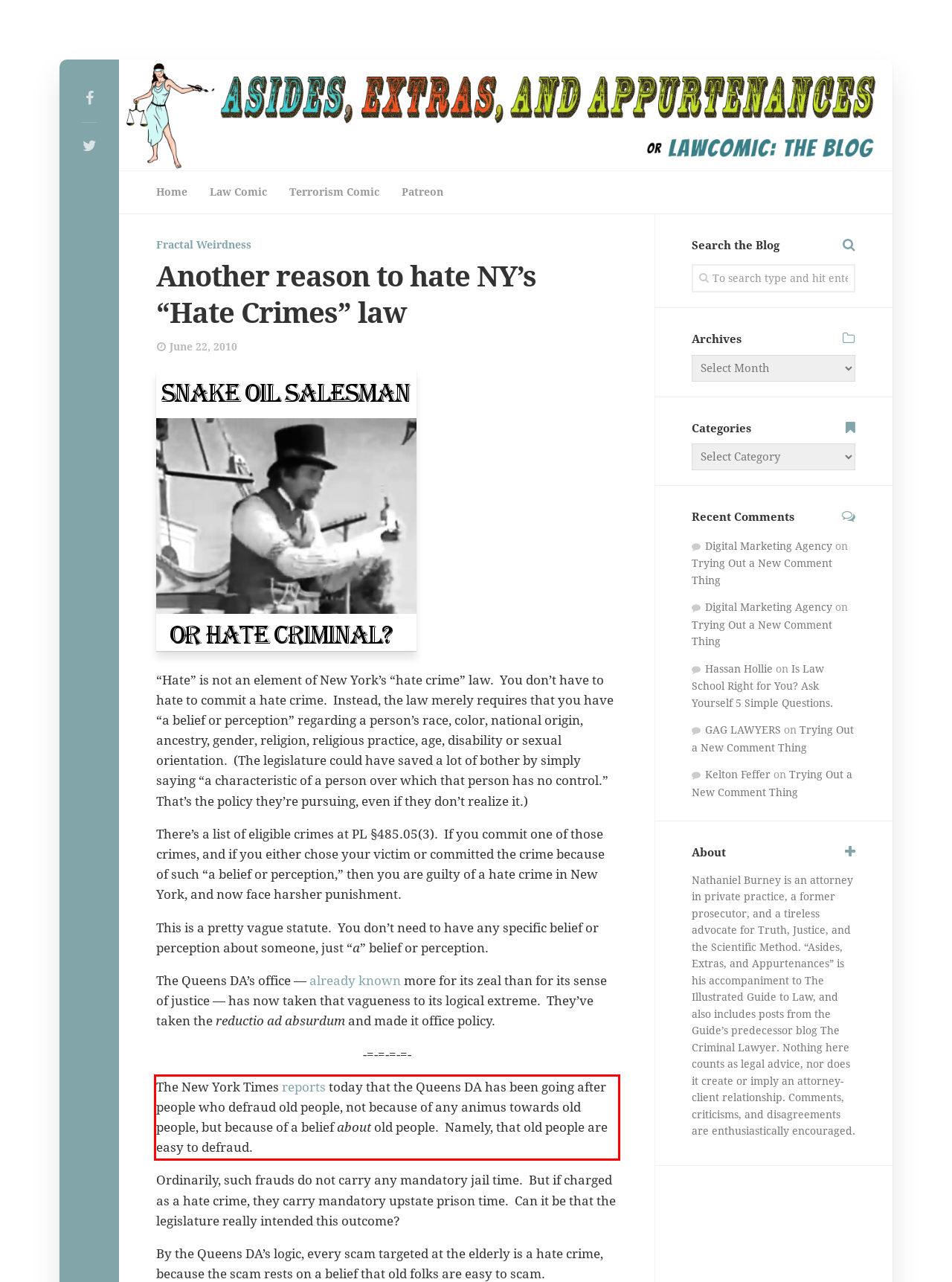The screenshot you have been given contains a UI element surrounded by a red rectangle. Use OCR to read and extract the text inside this red rectangle.

The New York Times reports today that the Queens DA has been going after people who defraud old people, not because of any animus towards old people, but because of a belief about old people. Namely, that old people are easy to defraud.